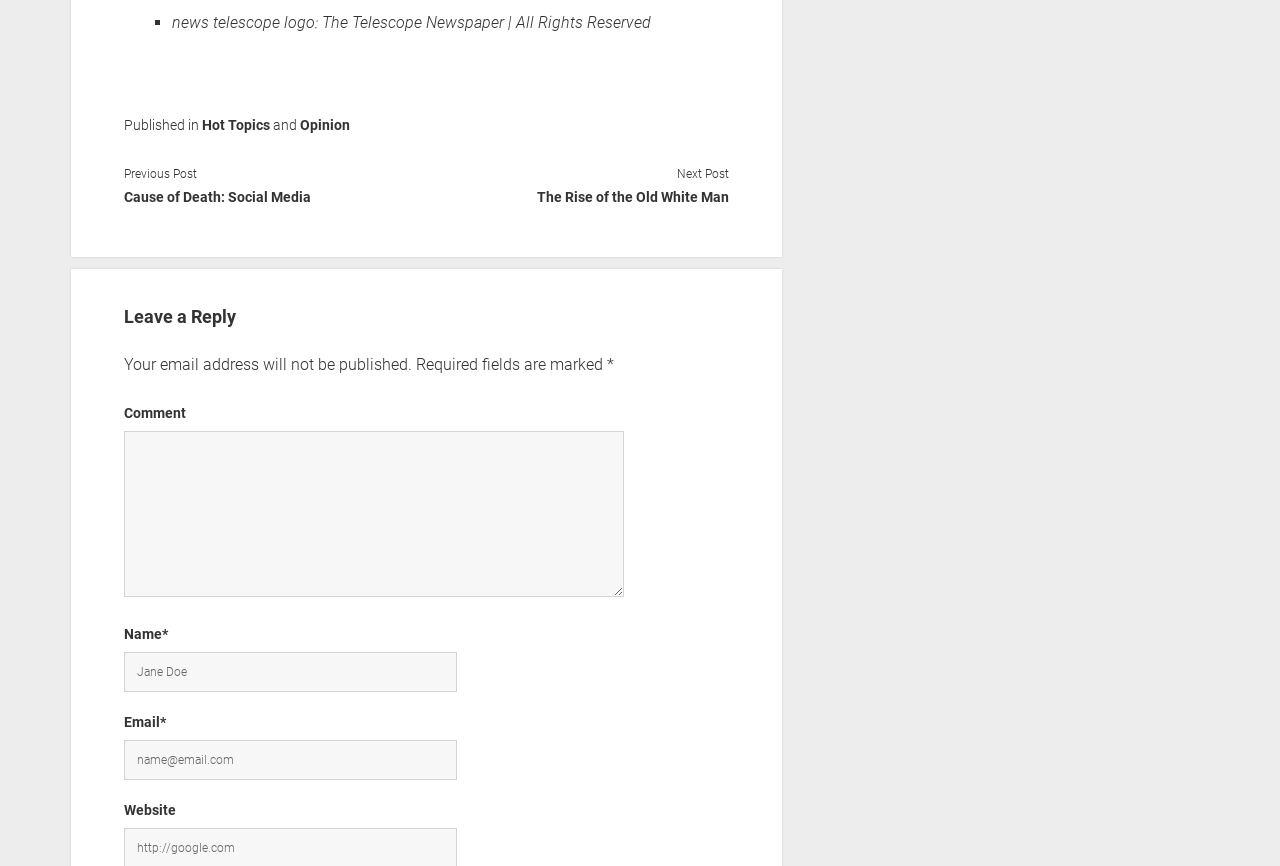Please provide the bounding box coordinates for the element that needs to be clicked to perform the instruction: "Enter a comment". The coordinates must consist of four float numbers between 0 and 1, formatted as [left, top, right, bottom].

[0.097, 0.491, 0.487, 0.682]